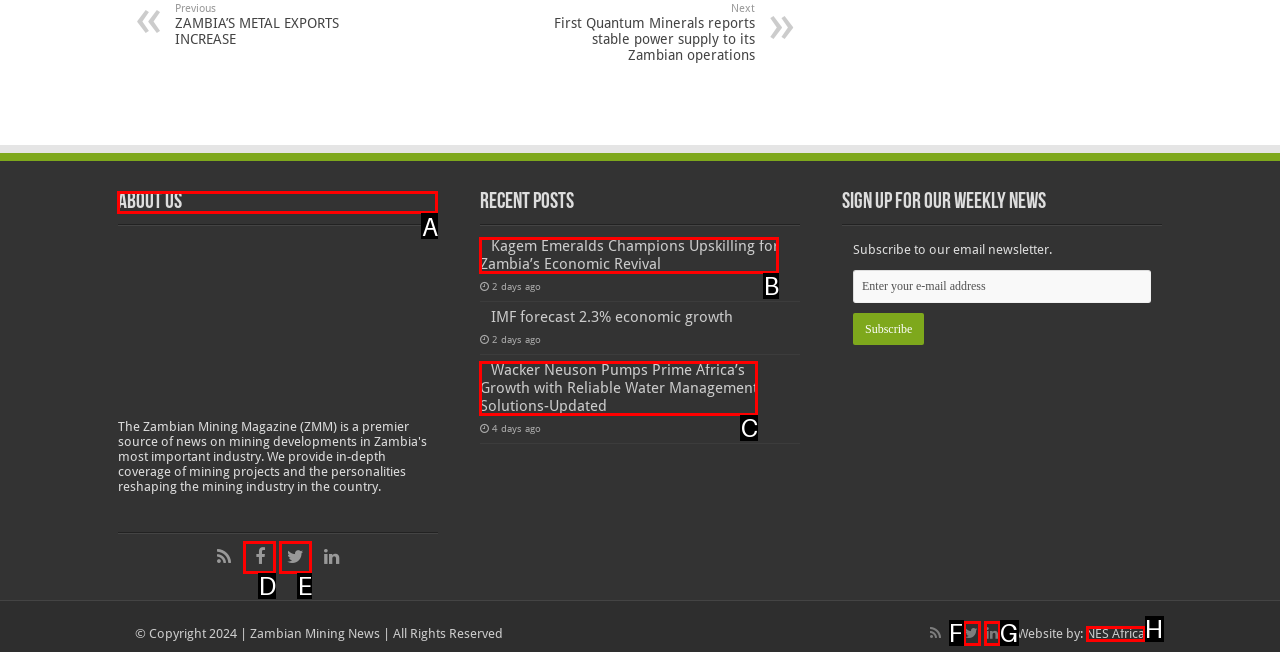Specify which HTML element I should click to complete this instruction: Visit the 'About us' page Answer with the letter of the relevant option.

A